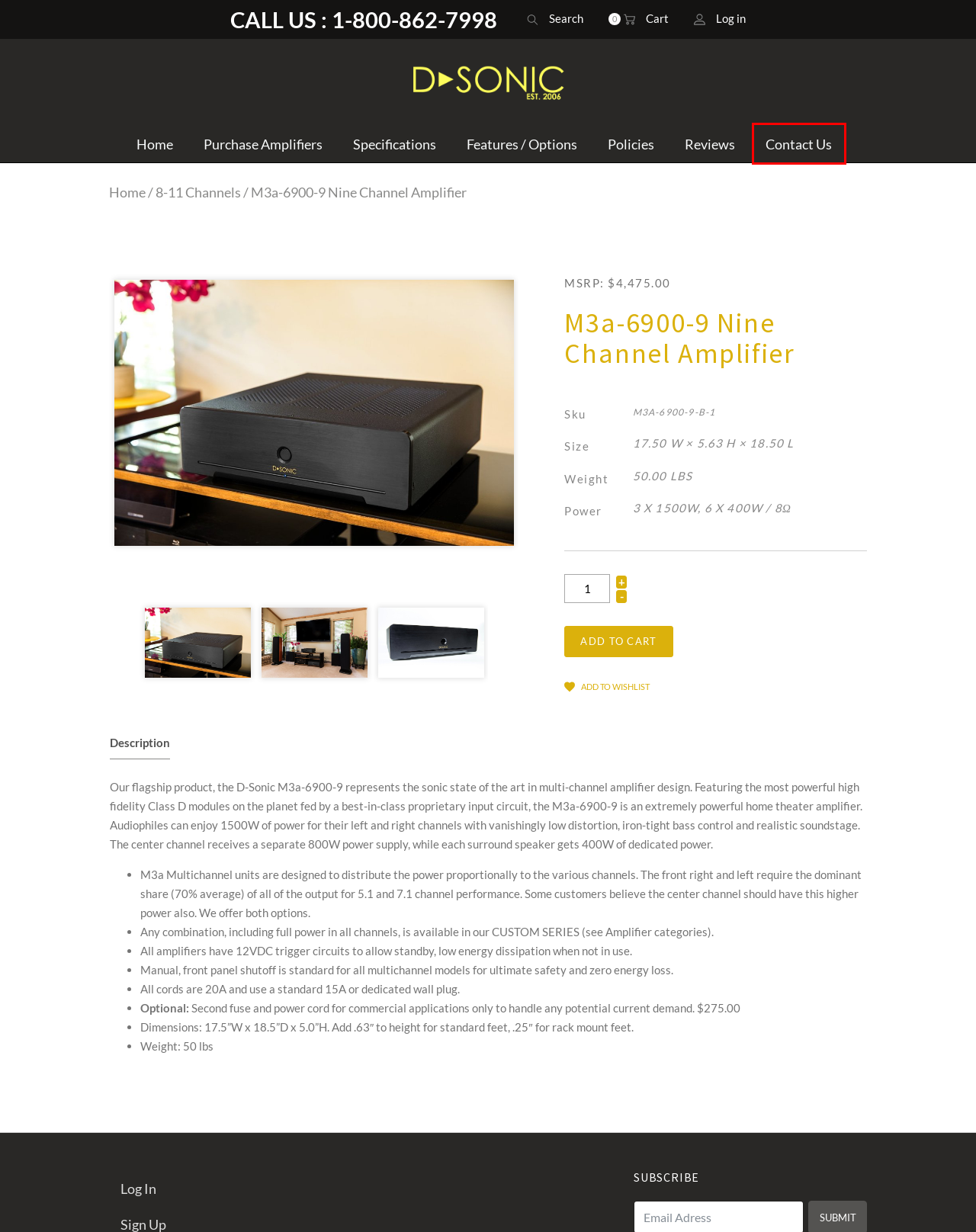Analyze the screenshot of a webpage with a red bounding box and select the webpage description that most accurately describes the new page resulting from clicking the element inside the red box. Here are the candidates:
A. Specifications | D Sonic
B. Policies | D Sonic
C. Contact Us | D Sonic
D. Reviews | D Sonic
E. D Sonic
F. 8-11 Channels | D Sonic
G. Amplifiers | D Sonic
H. Features / Options | D Sonic

C